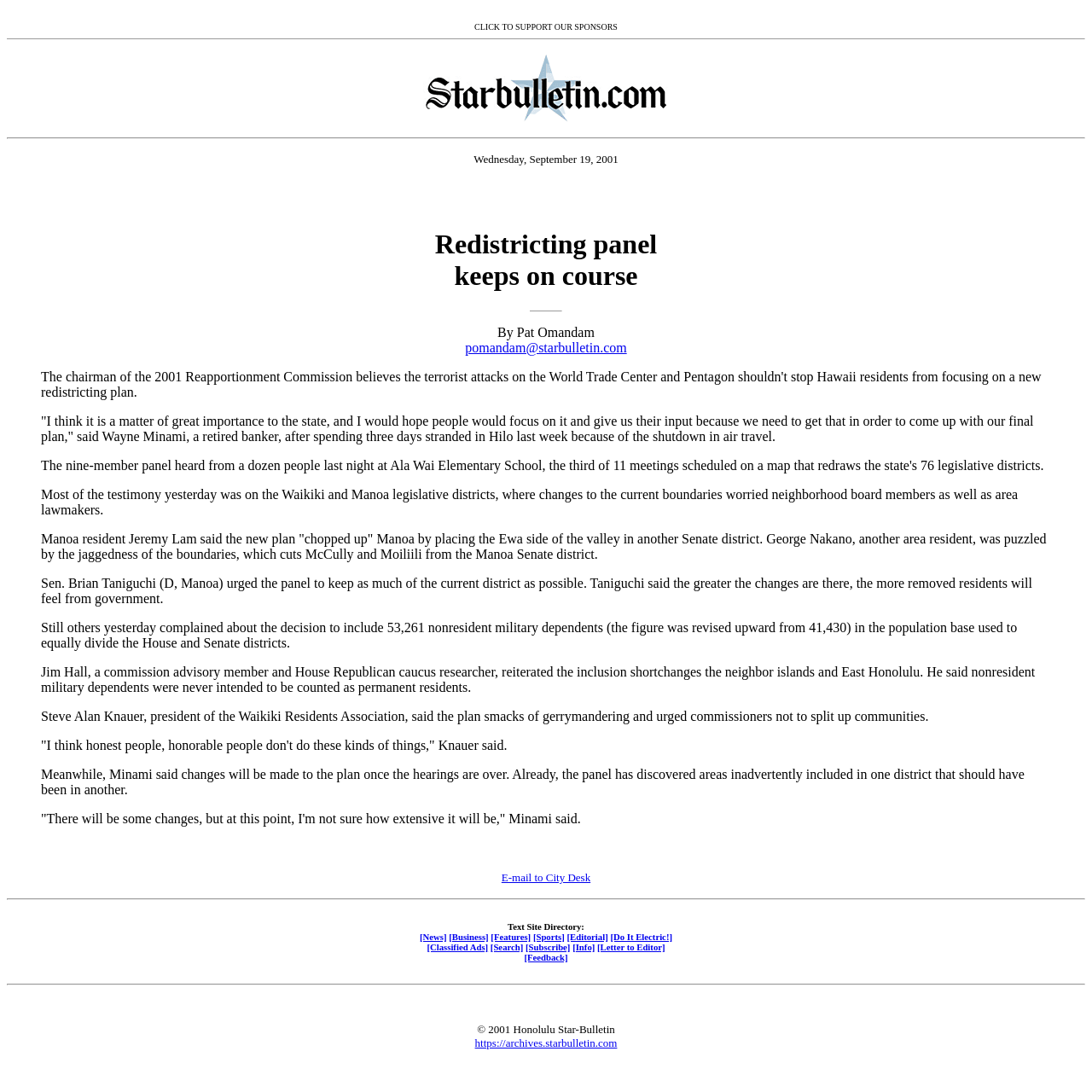Locate the bounding box coordinates of the segment that needs to be clicked to meet this instruction: "Search the forum".

None